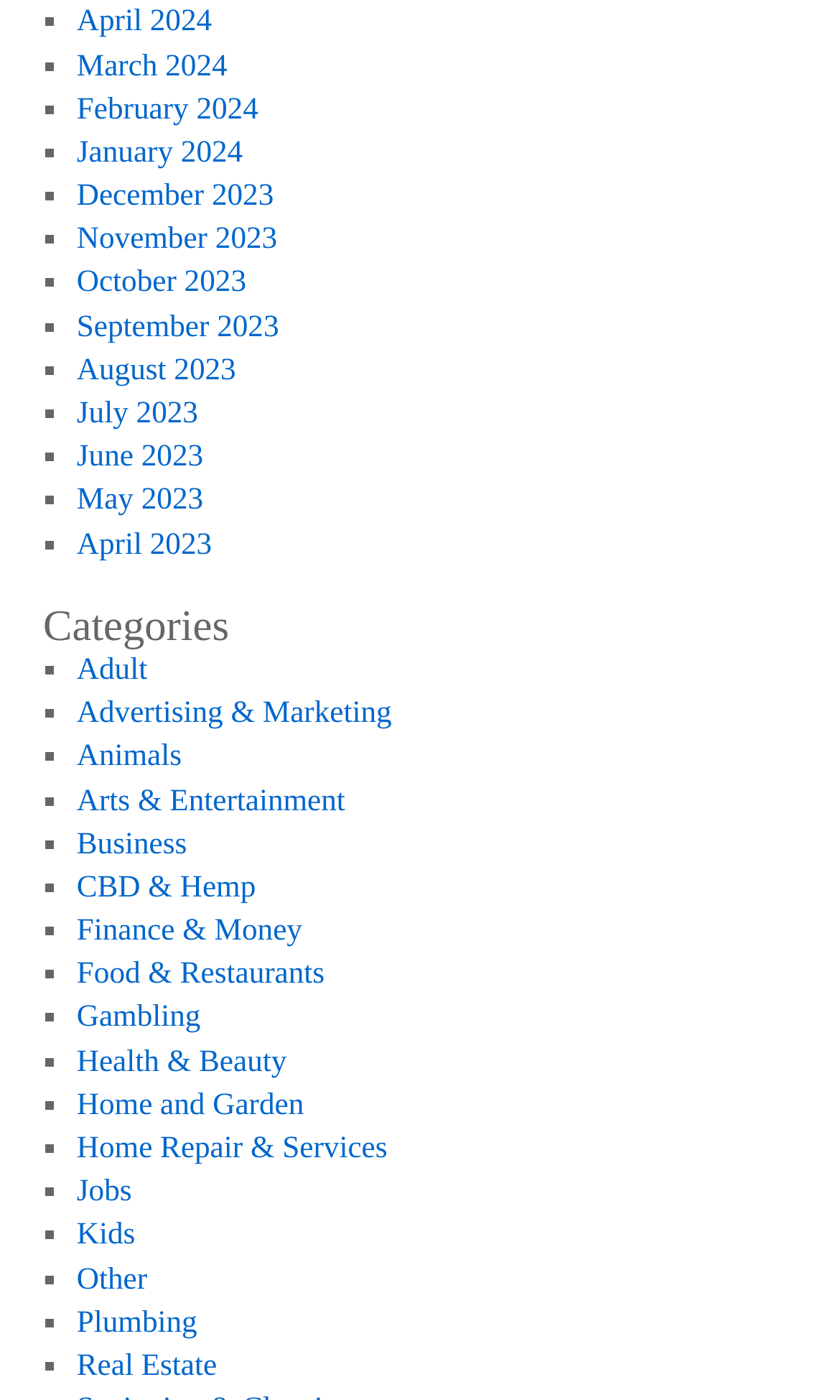Please provide the bounding box coordinates for the element that needs to be clicked to perform the following instruction: "View the Business section". The coordinates should be given as four float numbers between 0 and 1, i.e., [left, top, right, bottom].

[0.091, 0.591, 0.223, 0.615]